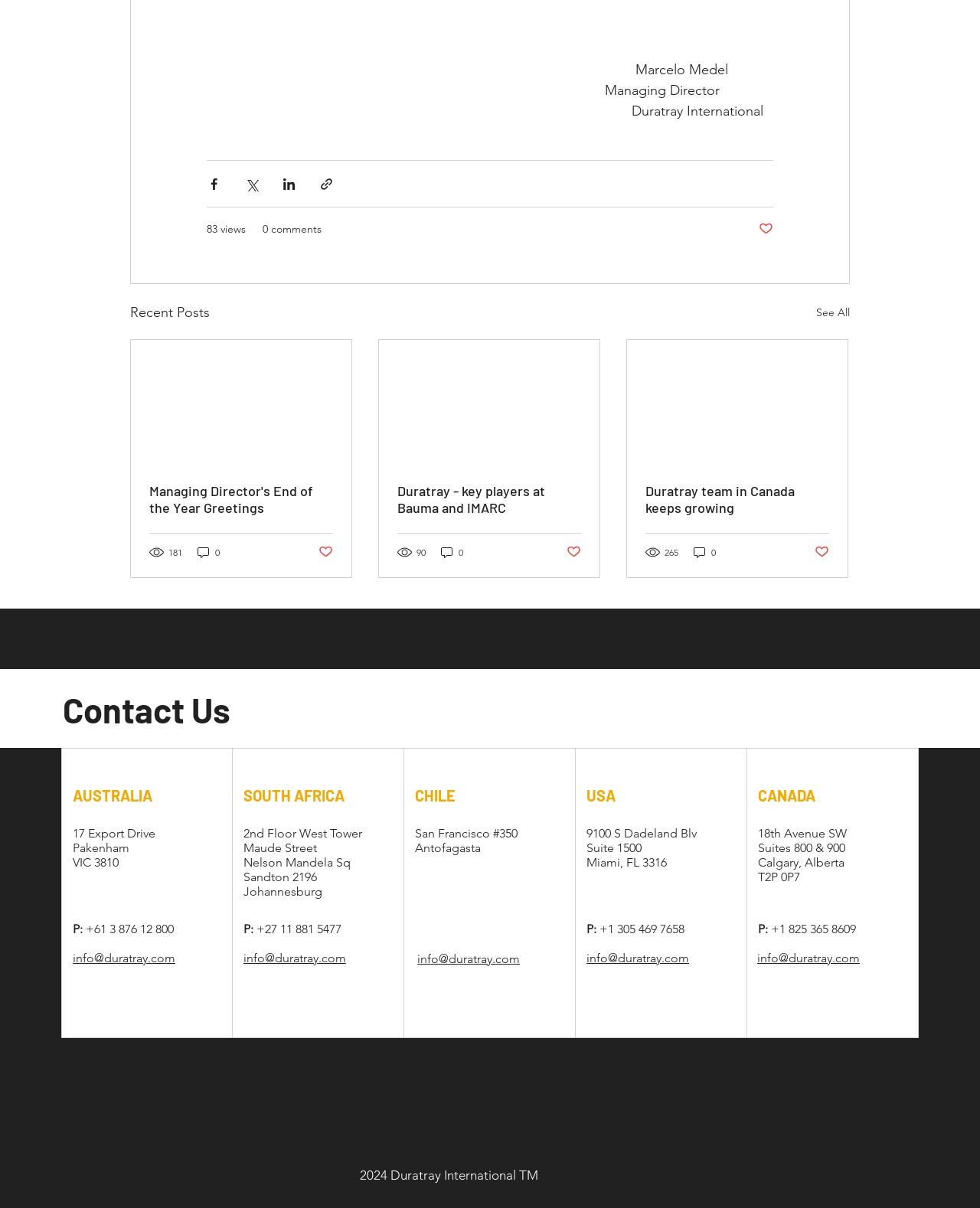Please locate the bounding box coordinates of the element that should be clicked to complete the given instruction: "See all recent posts".

None